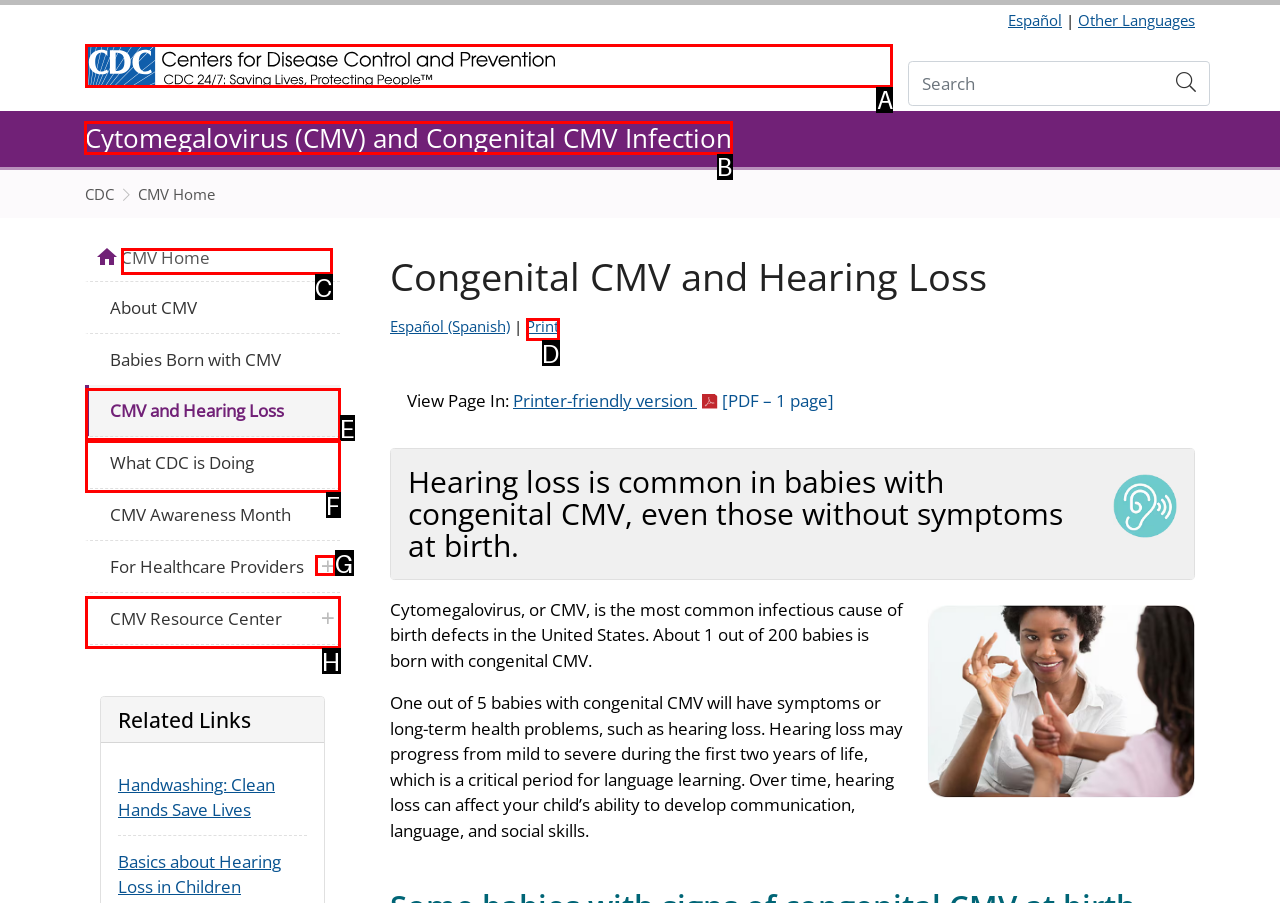To achieve the task: Click on the ABOUT ME link, which HTML element do you need to click?
Respond with the letter of the correct option from the given choices.

None